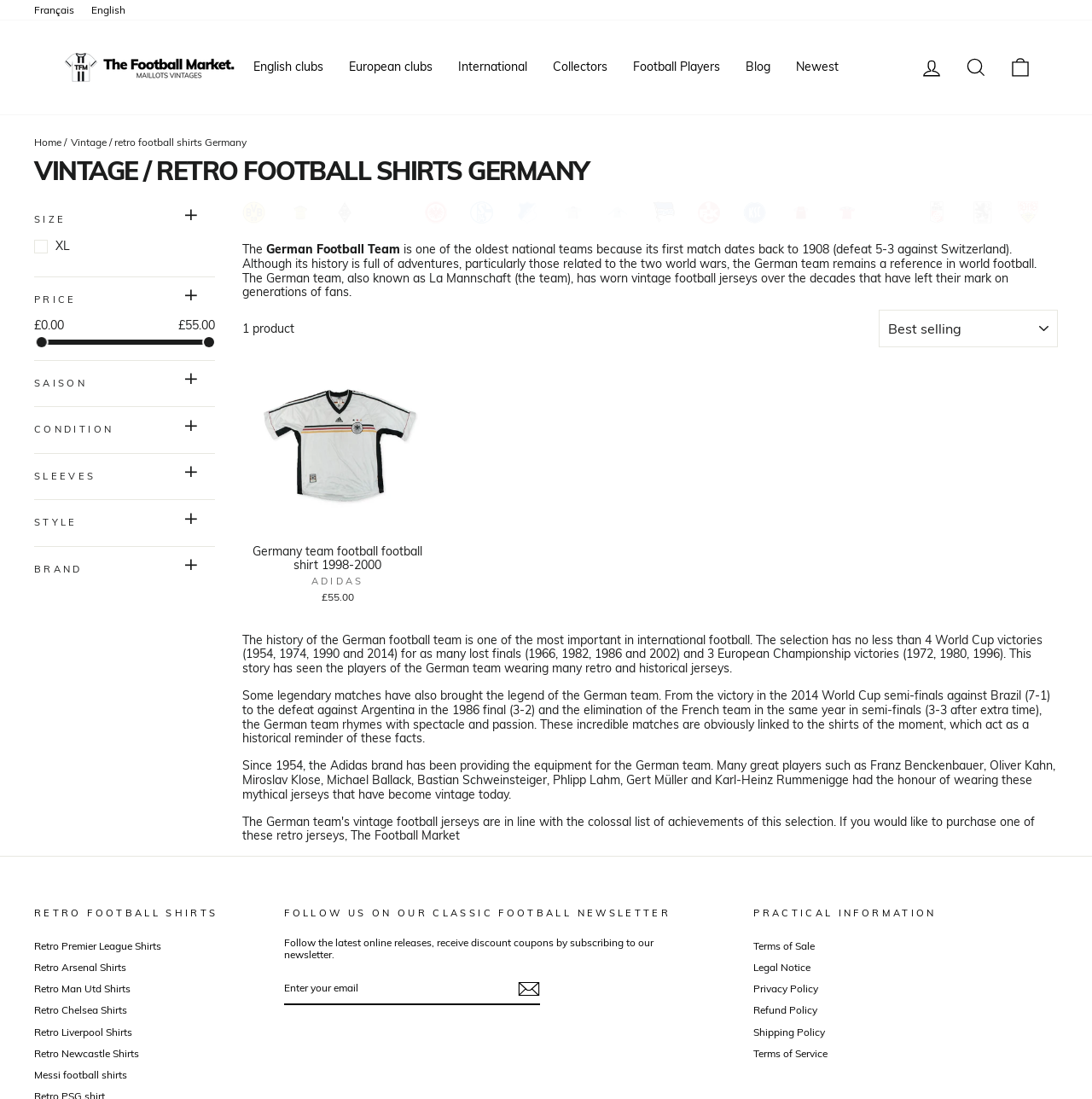Answer the following in one word or a short phrase: 
How many products are displayed on this page?

1